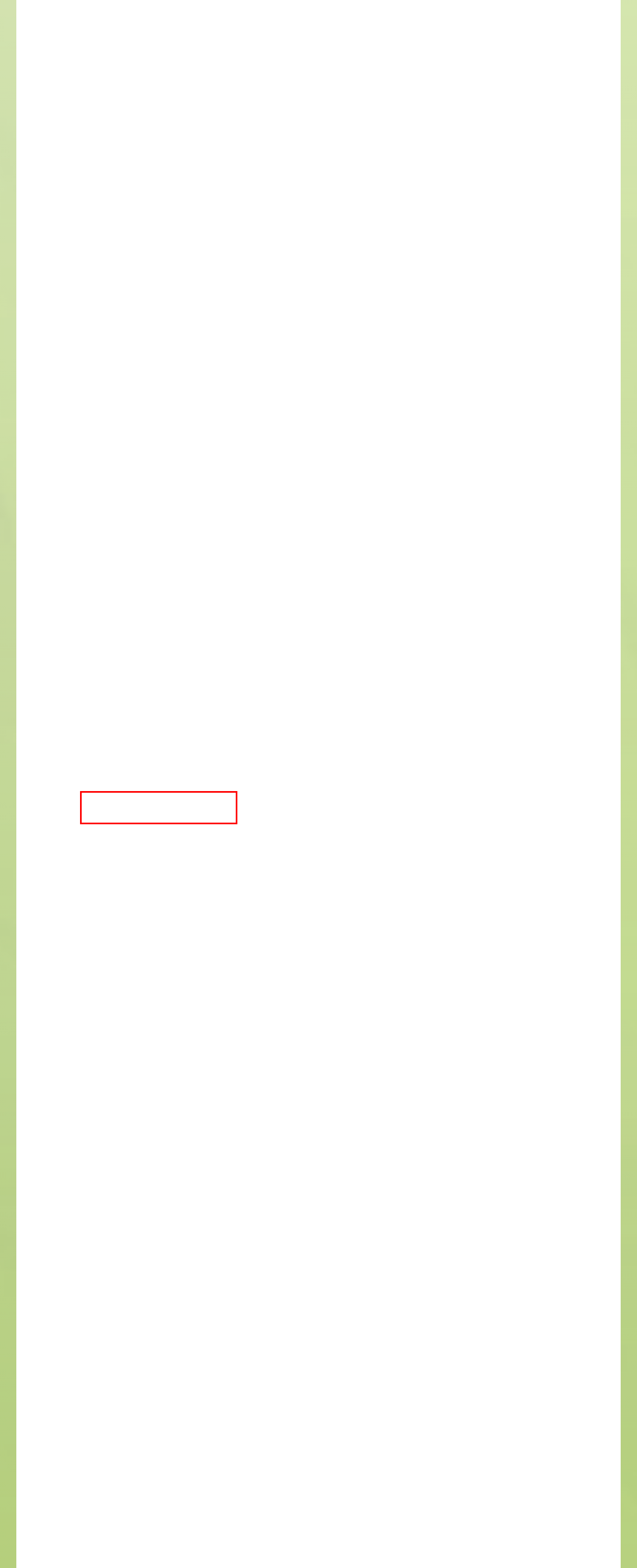A screenshot of a webpage is provided, featuring a red bounding box around a specific UI element. Identify the webpage description that most accurately reflects the new webpage after interacting with the selected element. Here are the candidates:
A. Resetting the DR 400/500 DRUM - Alltech
B. Resetting the DR 720 DRUM - Alltech
C. Resetting the DR 350 DRUM - Alltech
D. Resetting the DR 360 DRUM - Alltech
E. Copiers, Printers & MFPs - Alltech
F. Resetting the DR 620 DRUM - Alltech
G. Resetting the DR 820 DRUM - Alltech
H. Resetting the DR 420 DRUM - Alltech

H